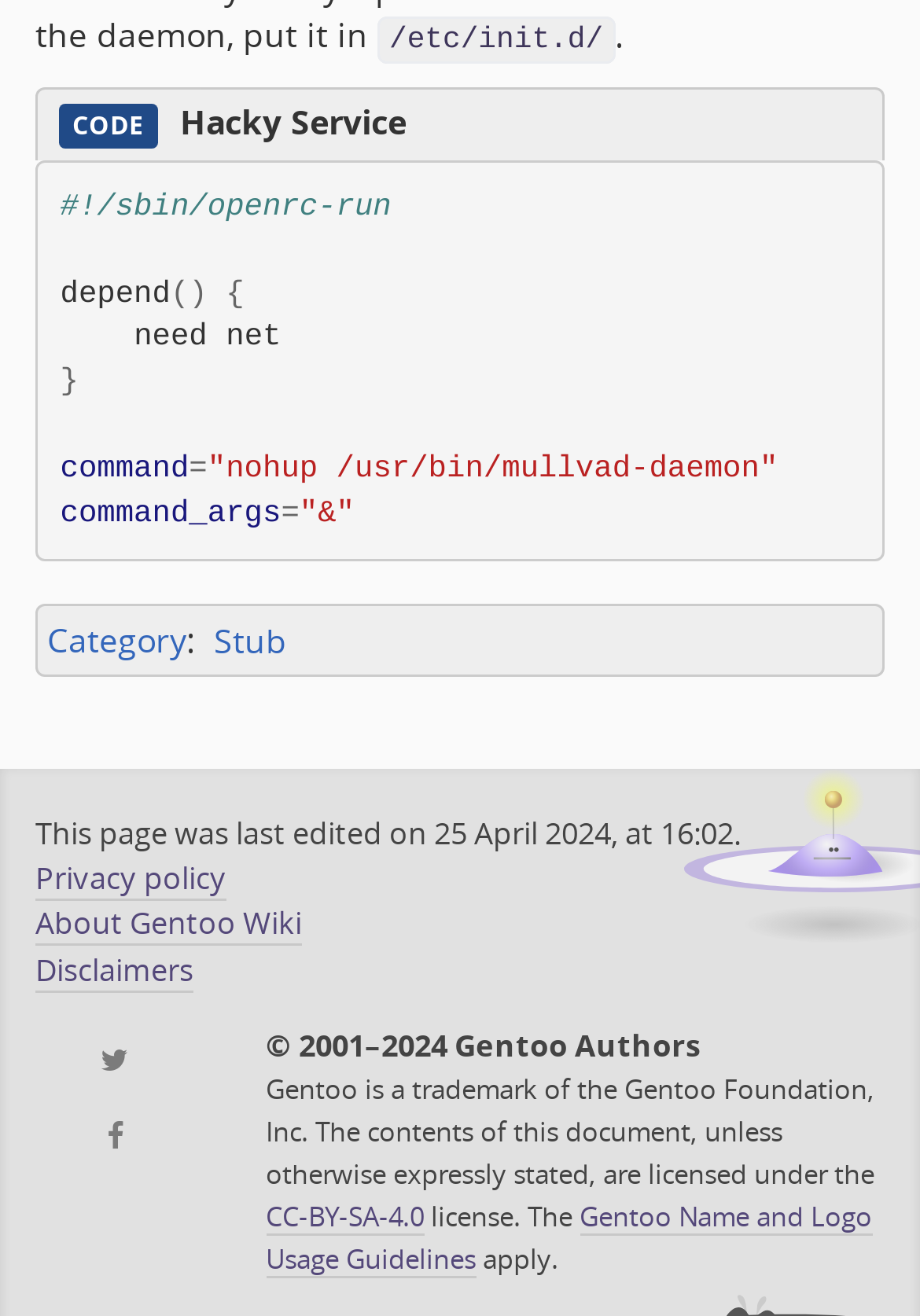Using the elements shown in the image, answer the question comprehensively: What is the name of the service?

I found the answer by looking at the StaticText element with the content 'Hacky Service' at coordinates [0.196, 0.075, 0.442, 0.109]. This text is likely to be the name of the service being described on the webpage.